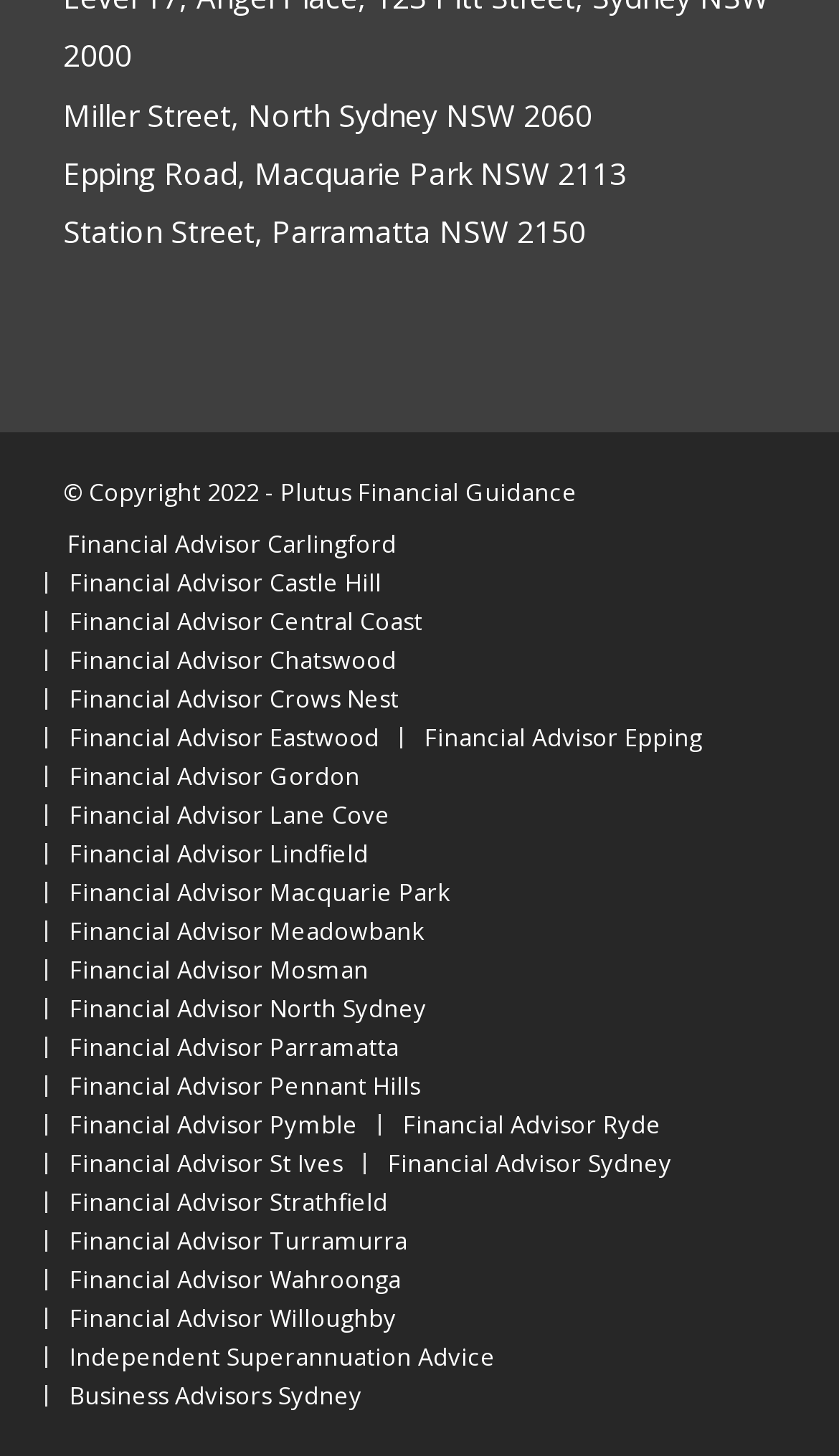Please identify the bounding box coordinates of the region to click in order to complete the given instruction: "Visit Miller Street, North Sydney NSW 2060". The coordinates should be four float numbers between 0 and 1, i.e., [left, top, right, bottom].

[0.075, 0.064, 0.706, 0.092]